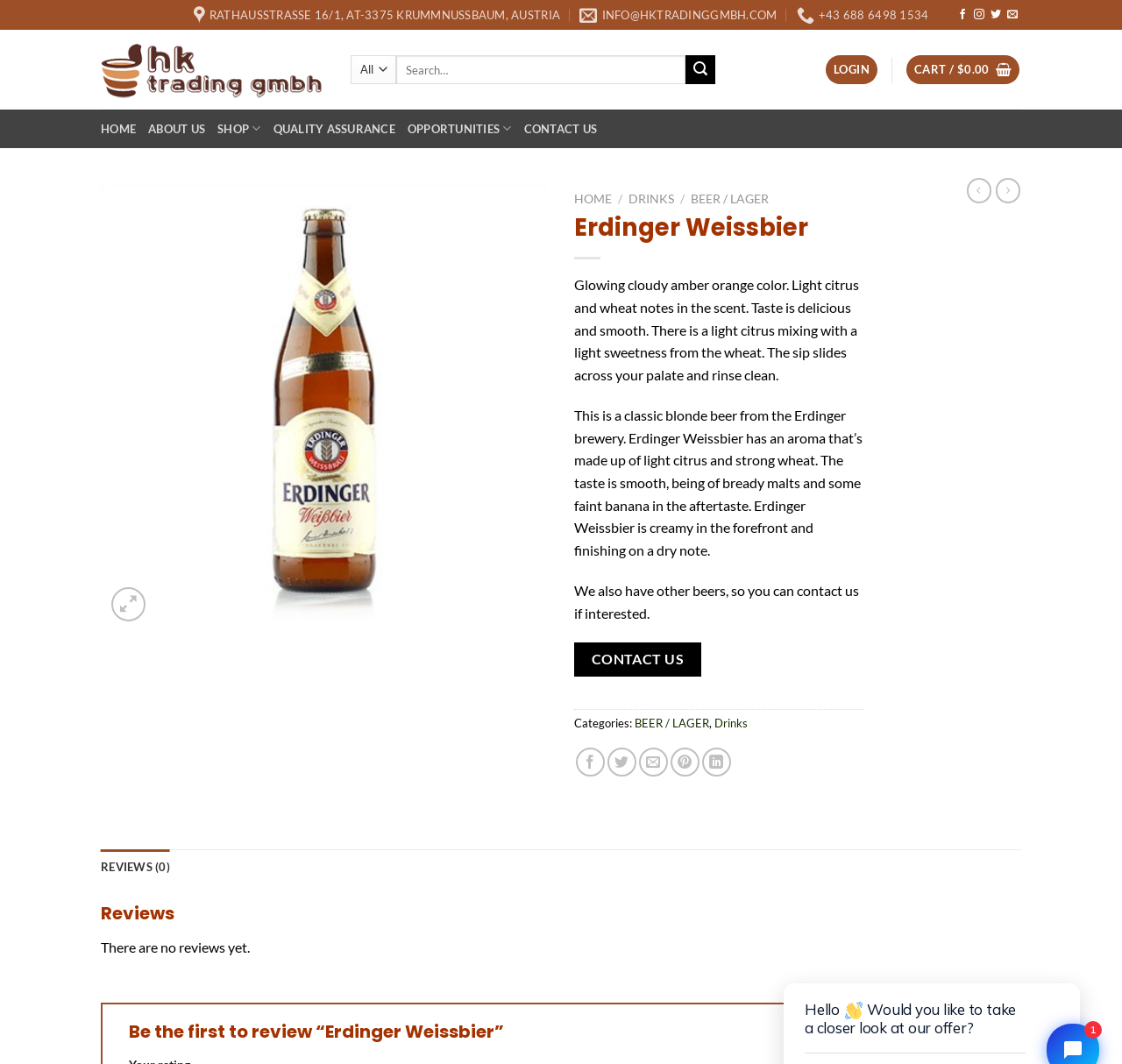Determine the bounding box coordinates for the region that must be clicked to execute the following instruction: "View the wishlist".

[0.449, 0.18, 0.479, 0.212]